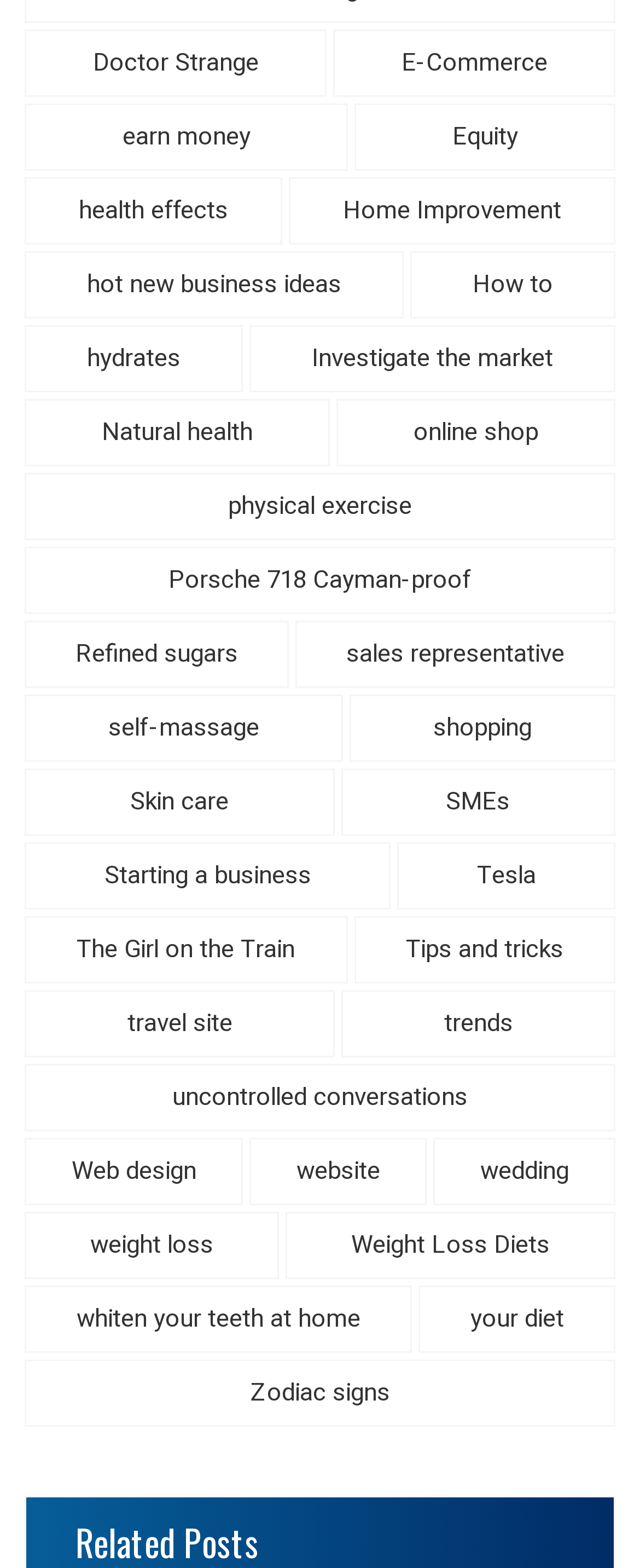Can you show the bounding box coordinates of the region to click on to complete the task described in the instruction: "Read about Skin care"?

[0.038, 0.49, 0.522, 0.533]